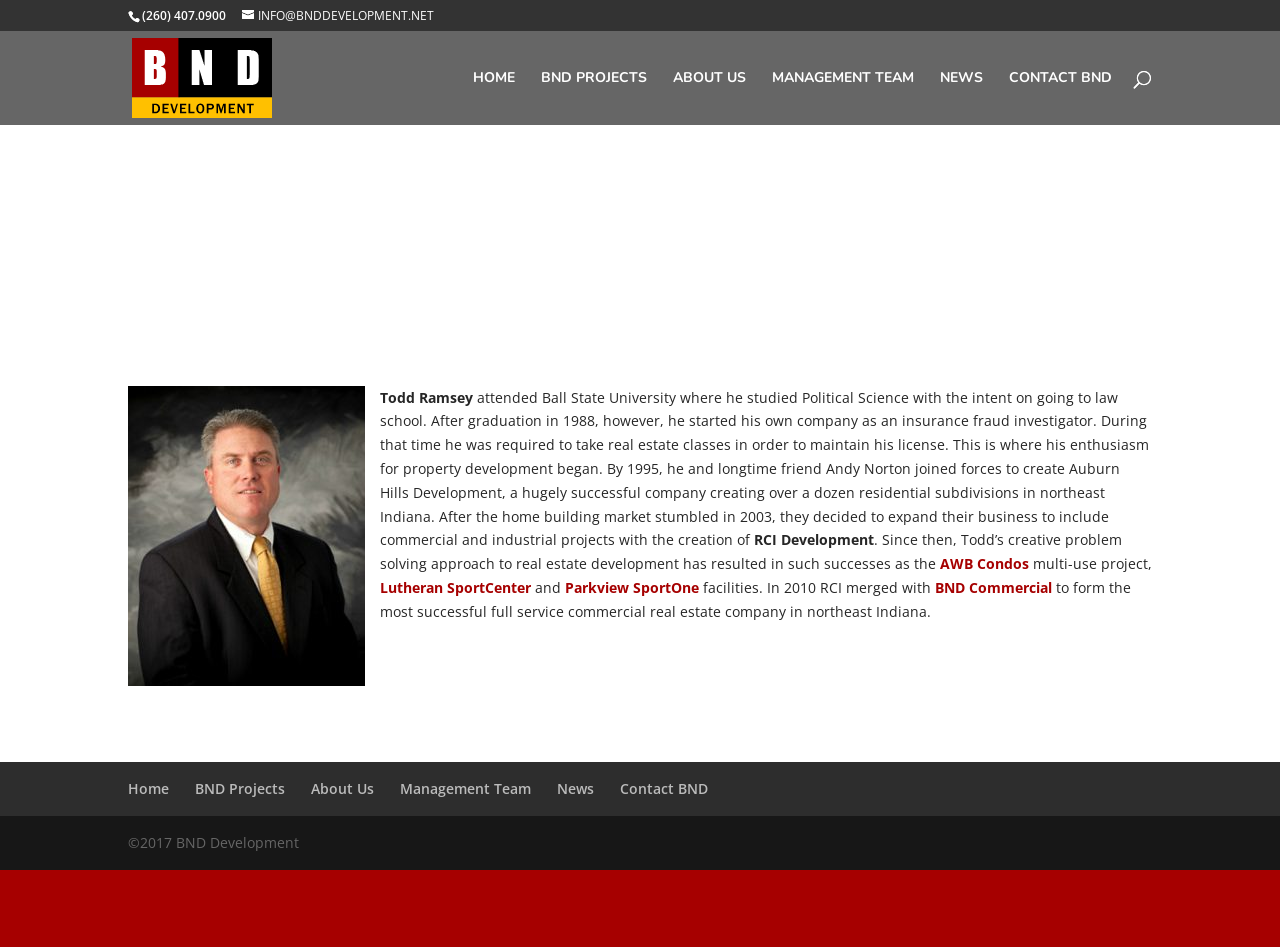What is the year mentioned in the copyright information?
Respond to the question with a well-detailed and thorough answer.

The copyright information at the bottom of the webpage mentions '©2017 BND Development', which indicates that the year is 2017.